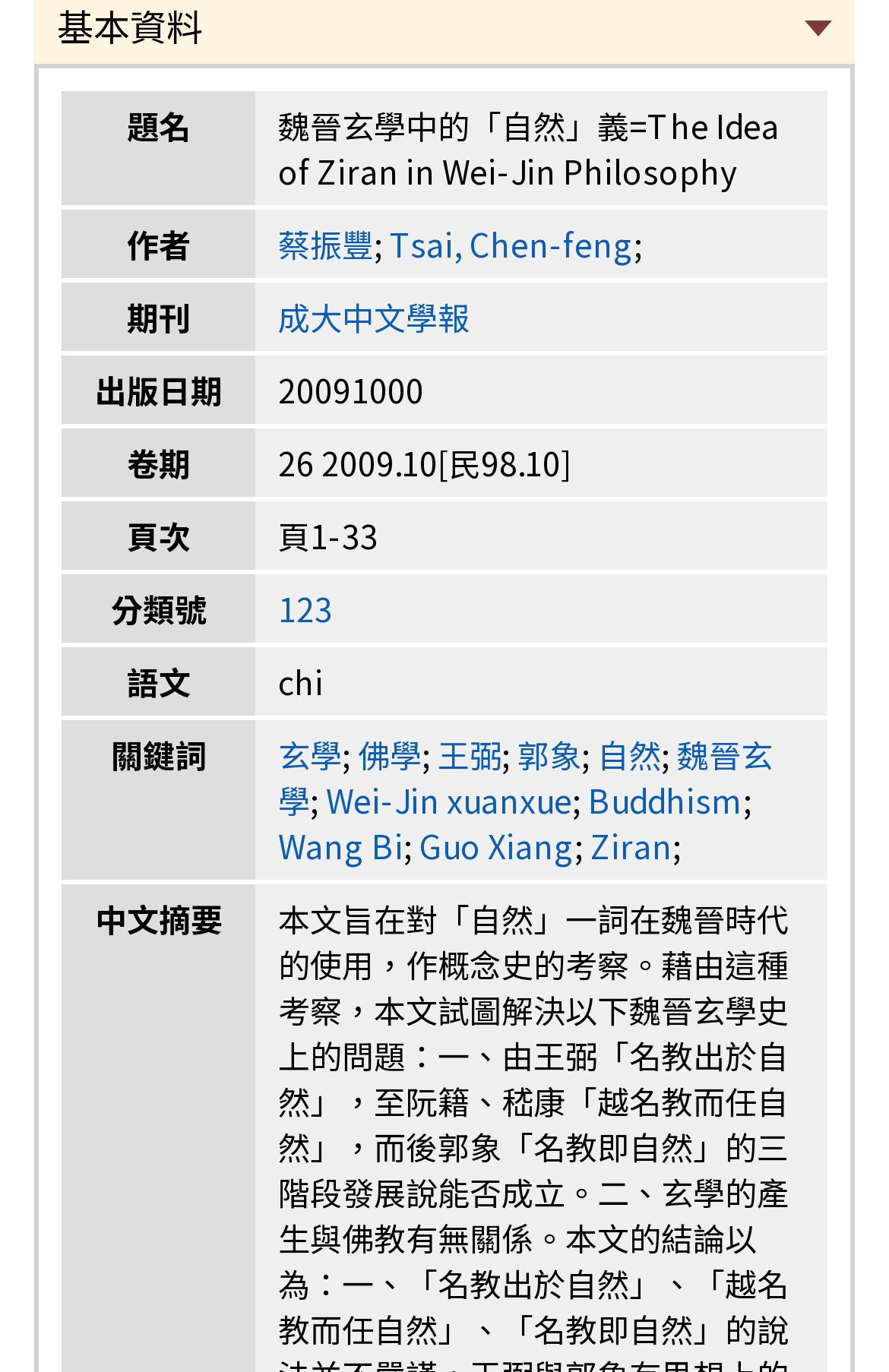Find and provide the bounding box coordinates for the UI element described with: "123".

[0.313, 0.426, 0.374, 0.46]